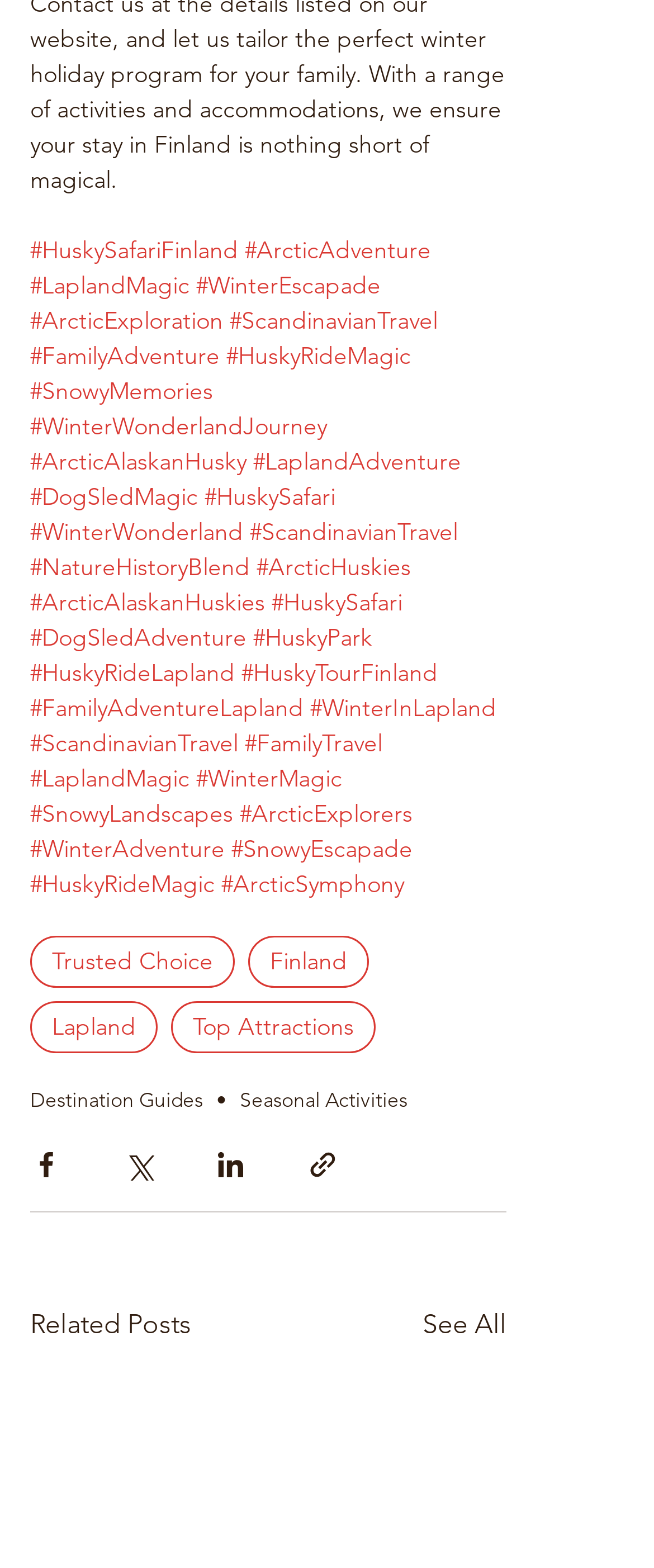How many image elements are there on the webpage?
Provide a short answer using one word or a brief phrase based on the image.

4